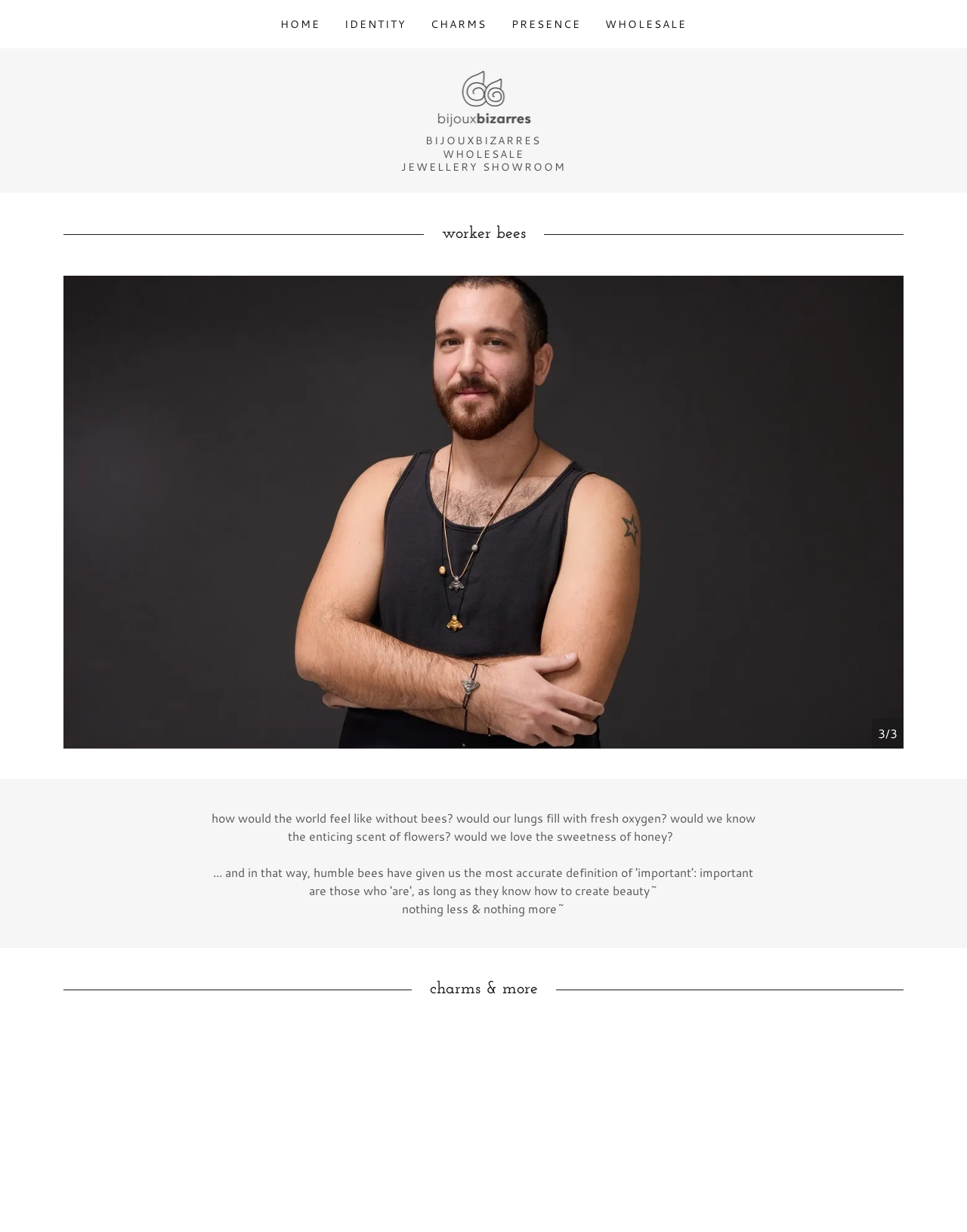Locate the bounding box for the described UI element: "presence". Ensure the coordinates are four float numbers between 0 and 1, formatted as [left, top, right, bottom].

[0.524, 0.009, 0.605, 0.031]